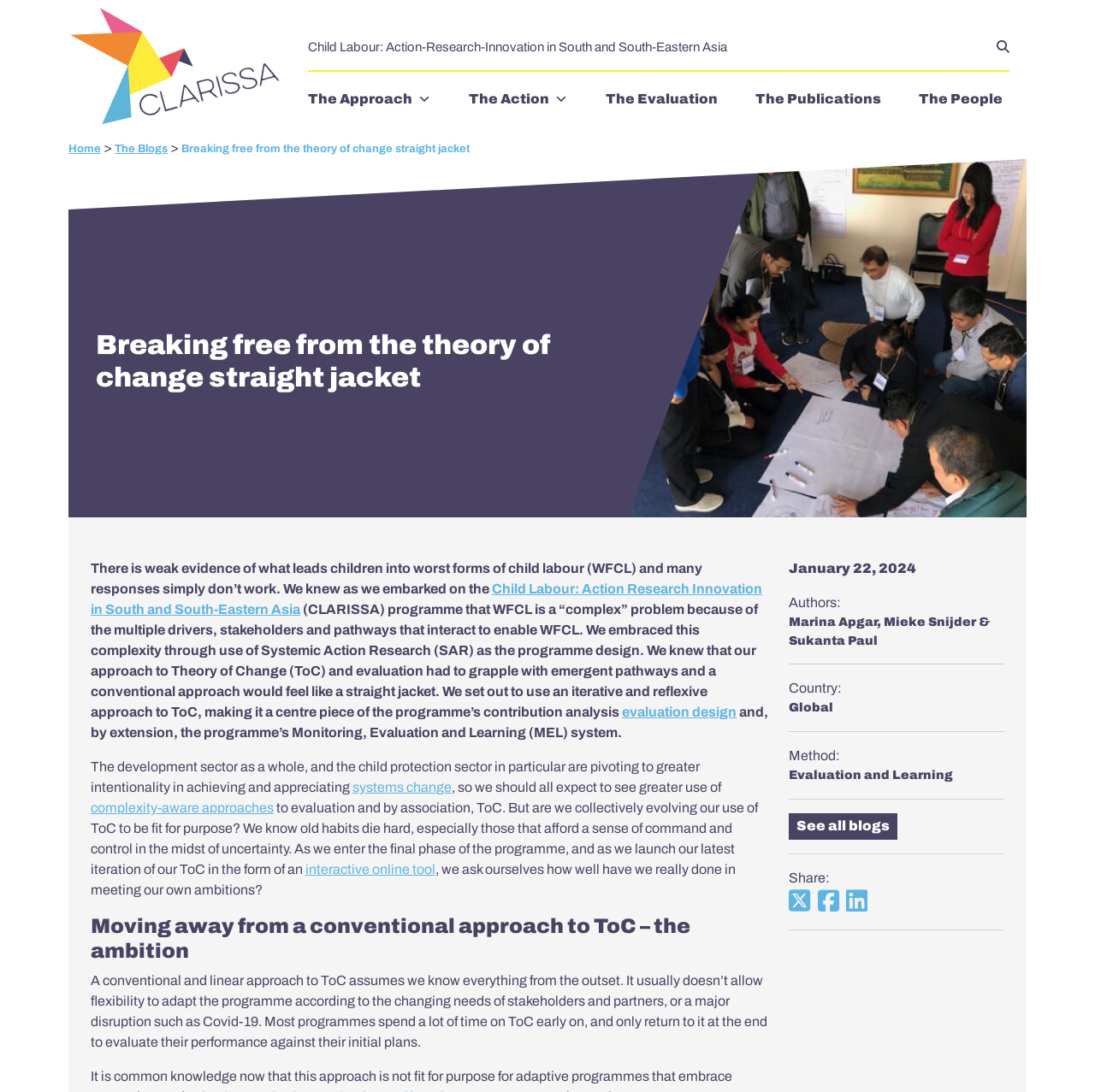Please locate the bounding box coordinates for the element that should be clicked to achieve the following instruction: "Read the blog post". Ensure the coordinates are given as four float numbers between 0 and 1, i.e., [left, top, right, bottom].

[0.166, 0.131, 0.429, 0.142]